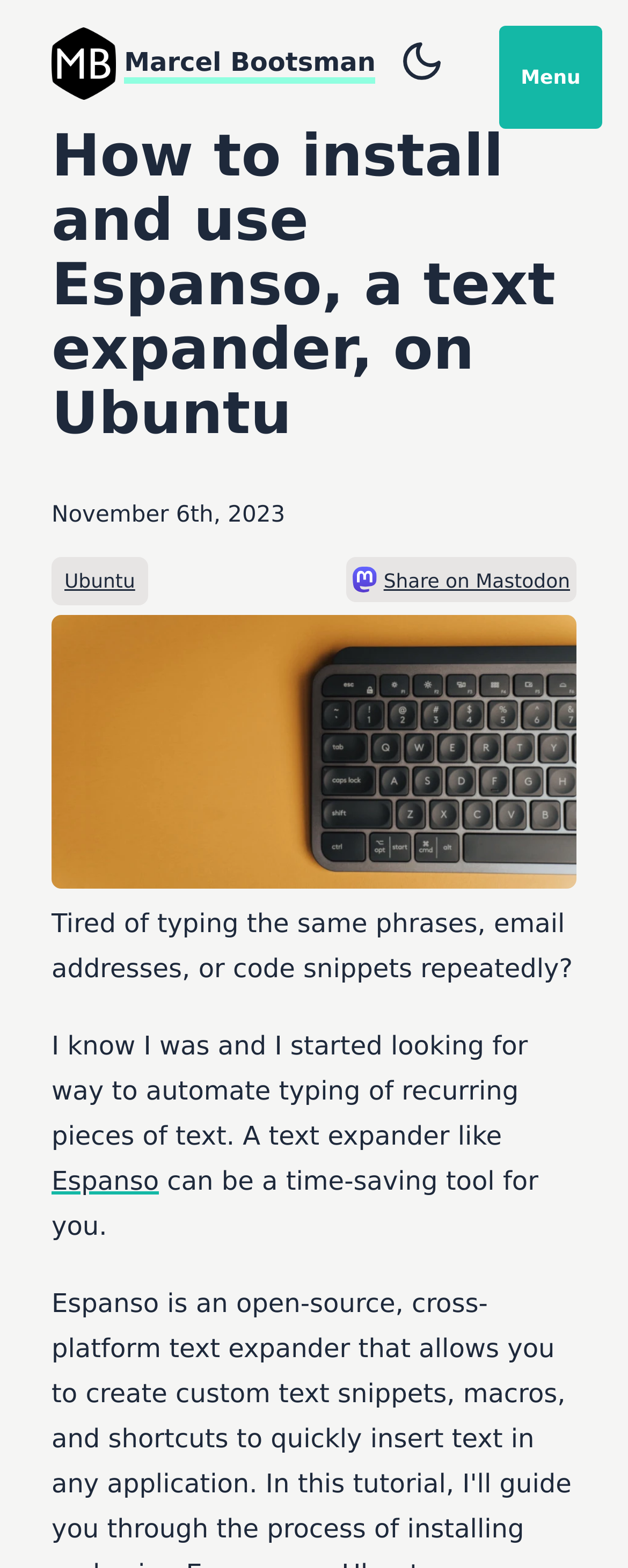Please extract the webpage's main title and generate its text content.

How to install and use Espanso, a text expander, on Ubuntu